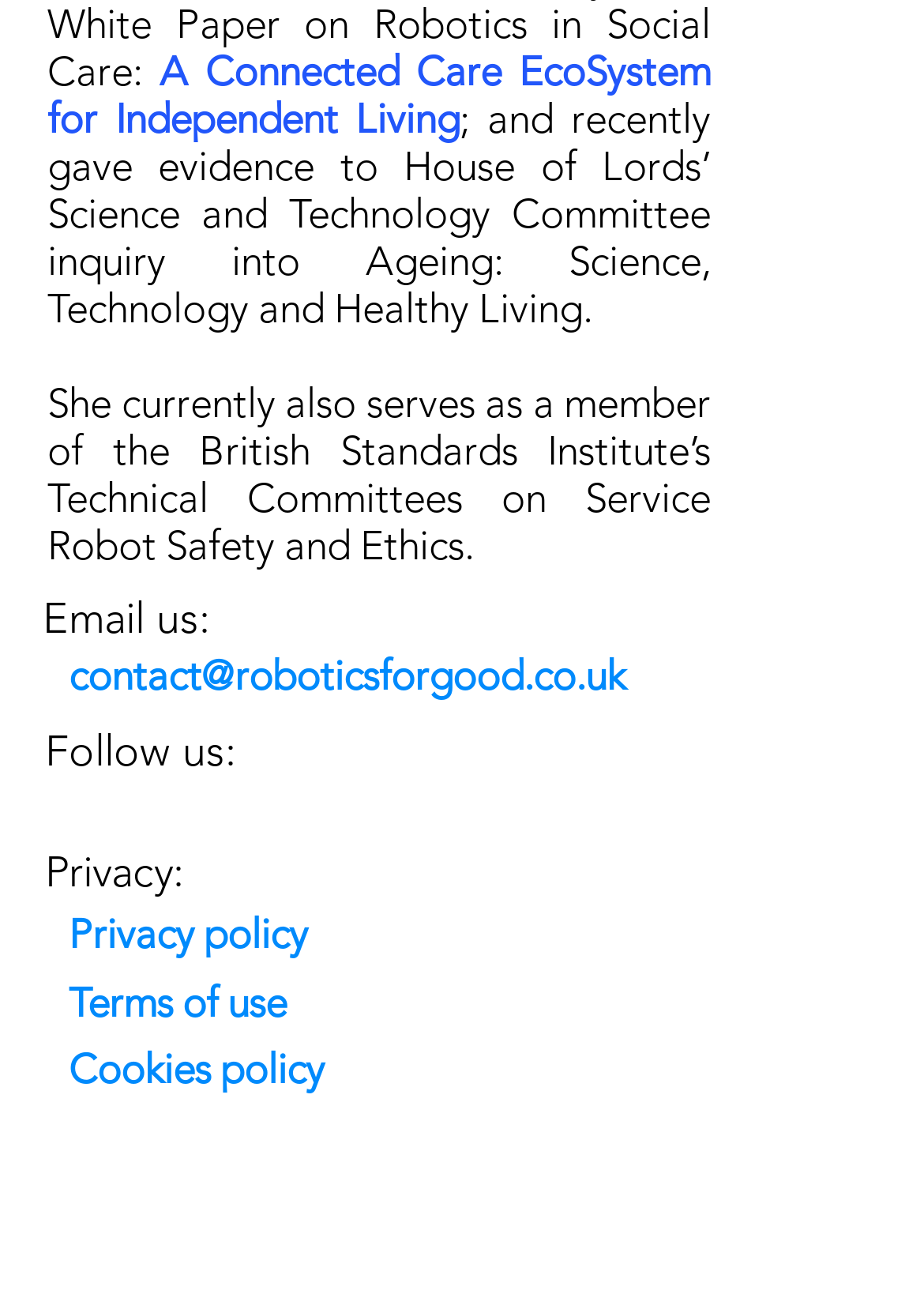Can you find the bounding box coordinates for the element to click on to achieve the instruction: "View the terms of use"?

[0.074, 0.756, 0.31, 0.793]